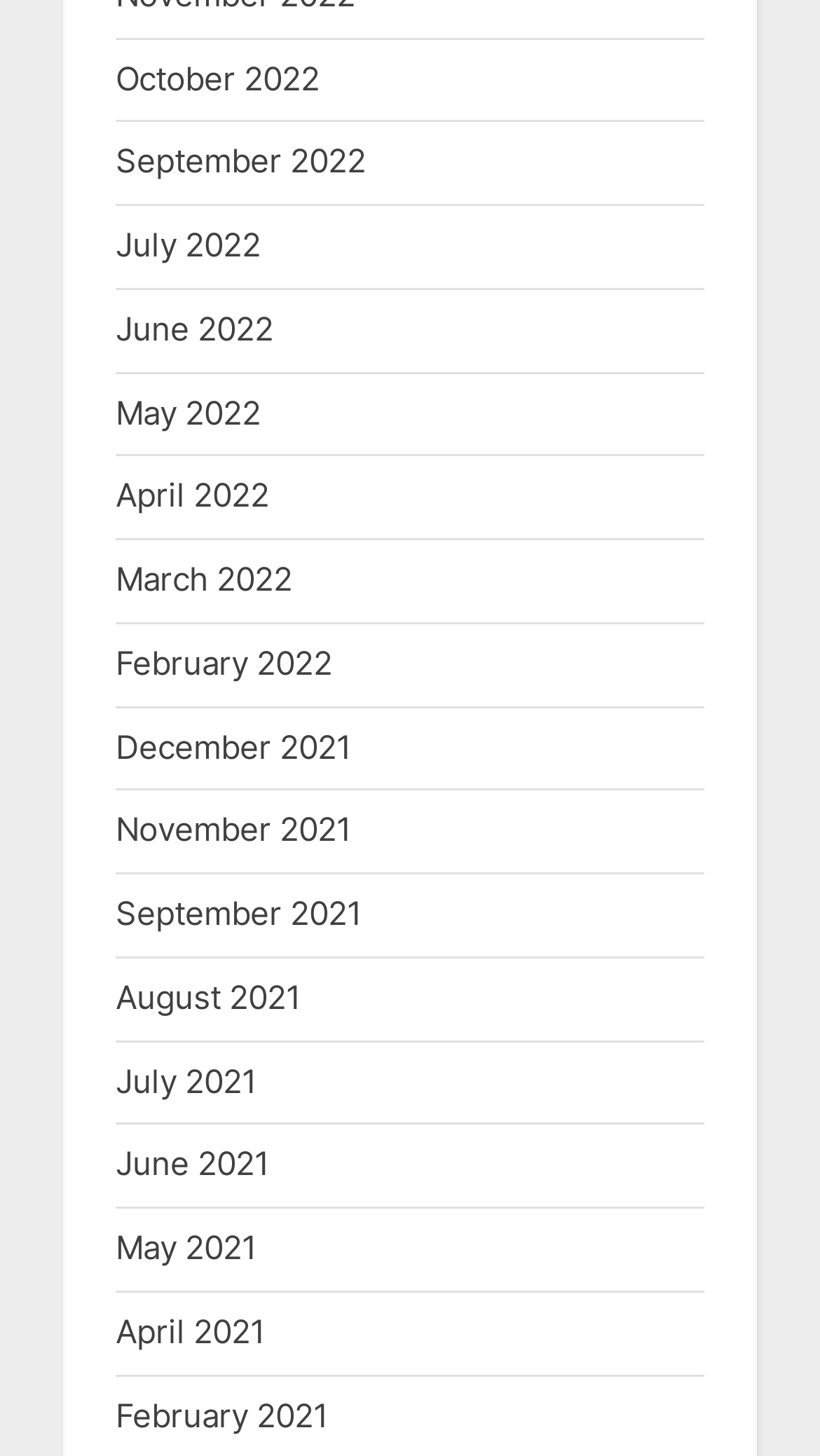Provide a short answer using a single word or phrase for the following question: 
What is the most recent month listed?

October 2022